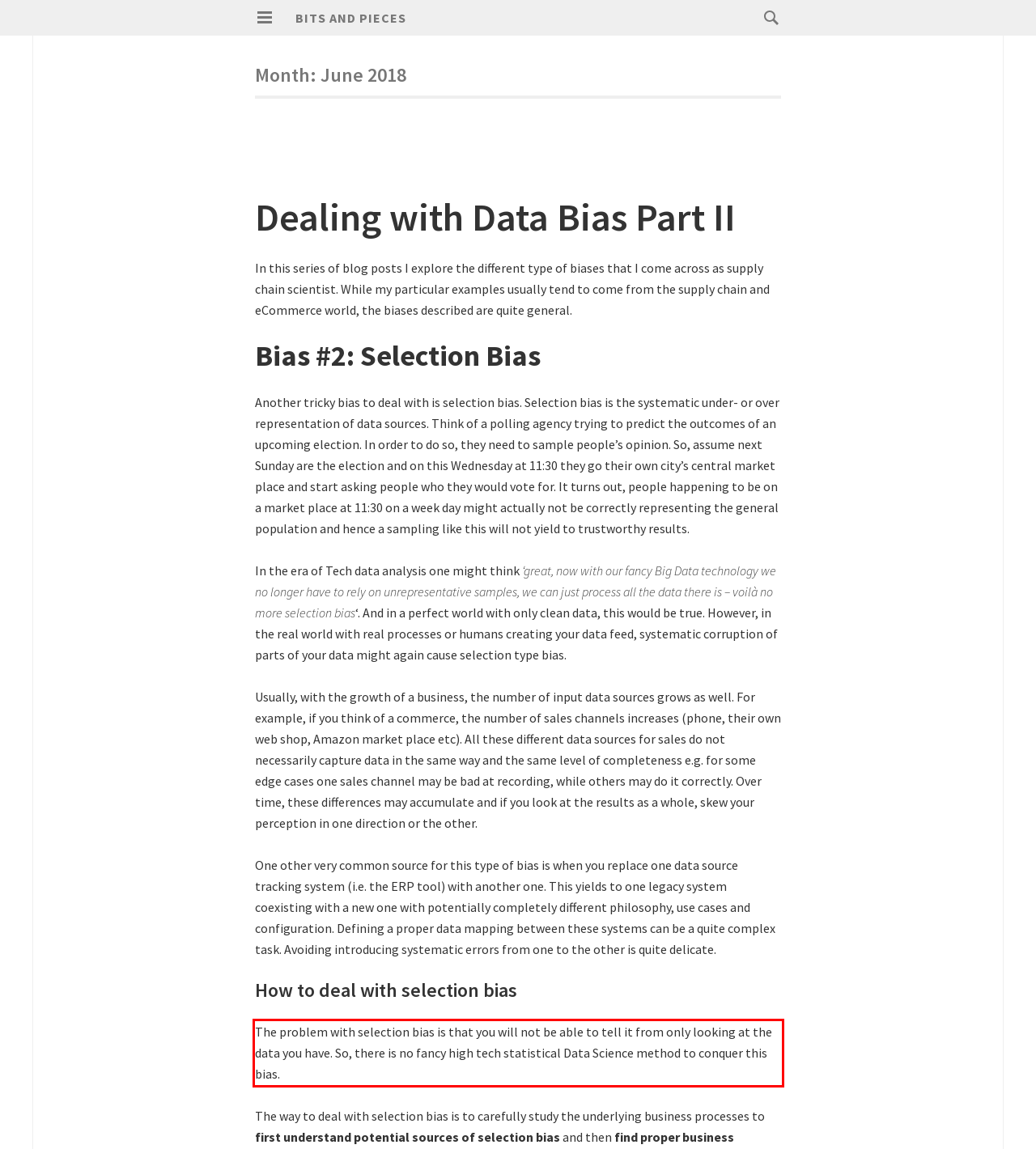Please analyze the provided webpage screenshot and perform OCR to extract the text content from the red rectangle bounding box.

The problem with selection bias is that you will not be able to tell it from only looking at the data you have. So, there is no fancy high tech statistical Data Science method to conquer this bias.